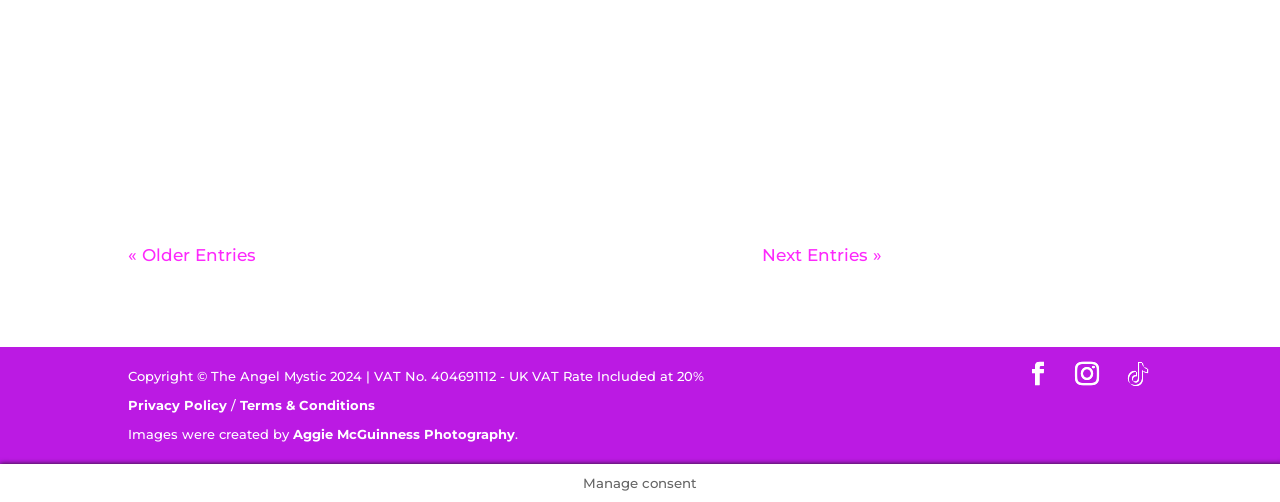Identify the coordinates of the bounding box for the element described below: "Aggie McGuinness Photography". Return the coordinates as four float numbers between 0 and 1: [left, top, right, bottom].

[0.229, 0.848, 0.402, 0.88]